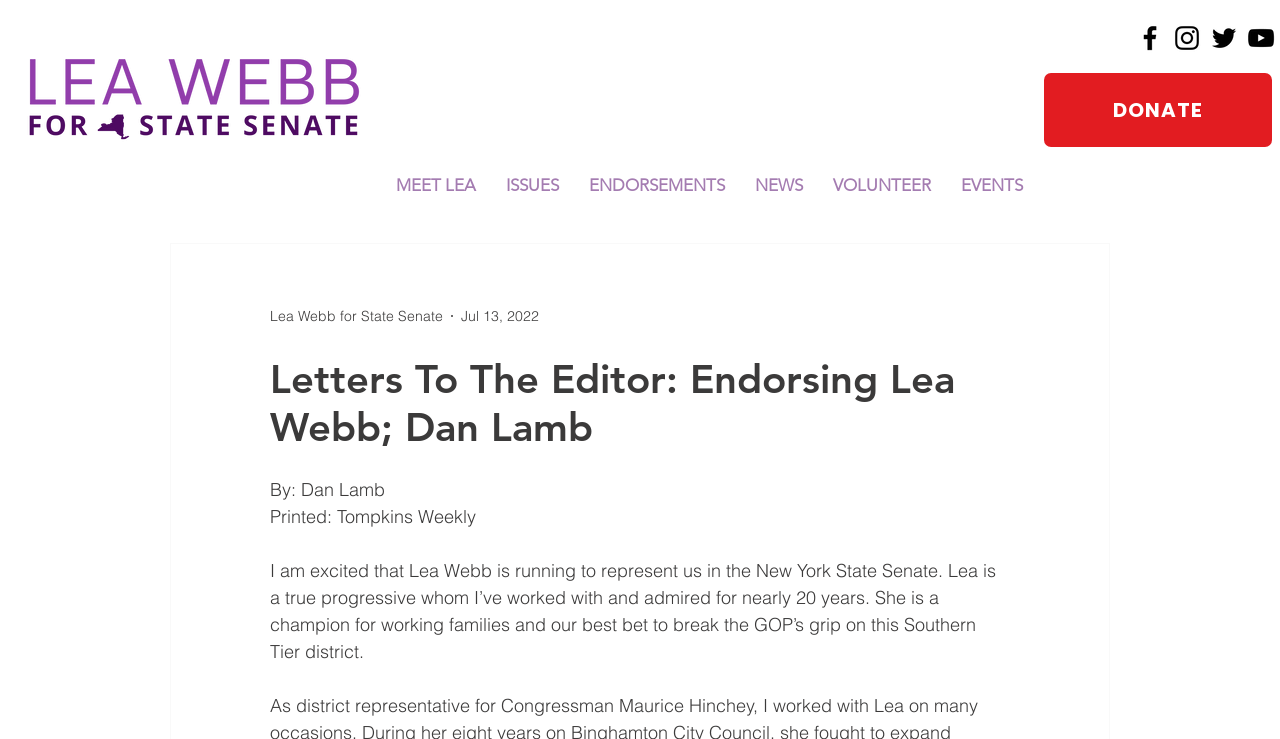Identify and extract the main heading from the webpage.

Letters To The Editor: Endorsing Lea Webb; Dan Lamb